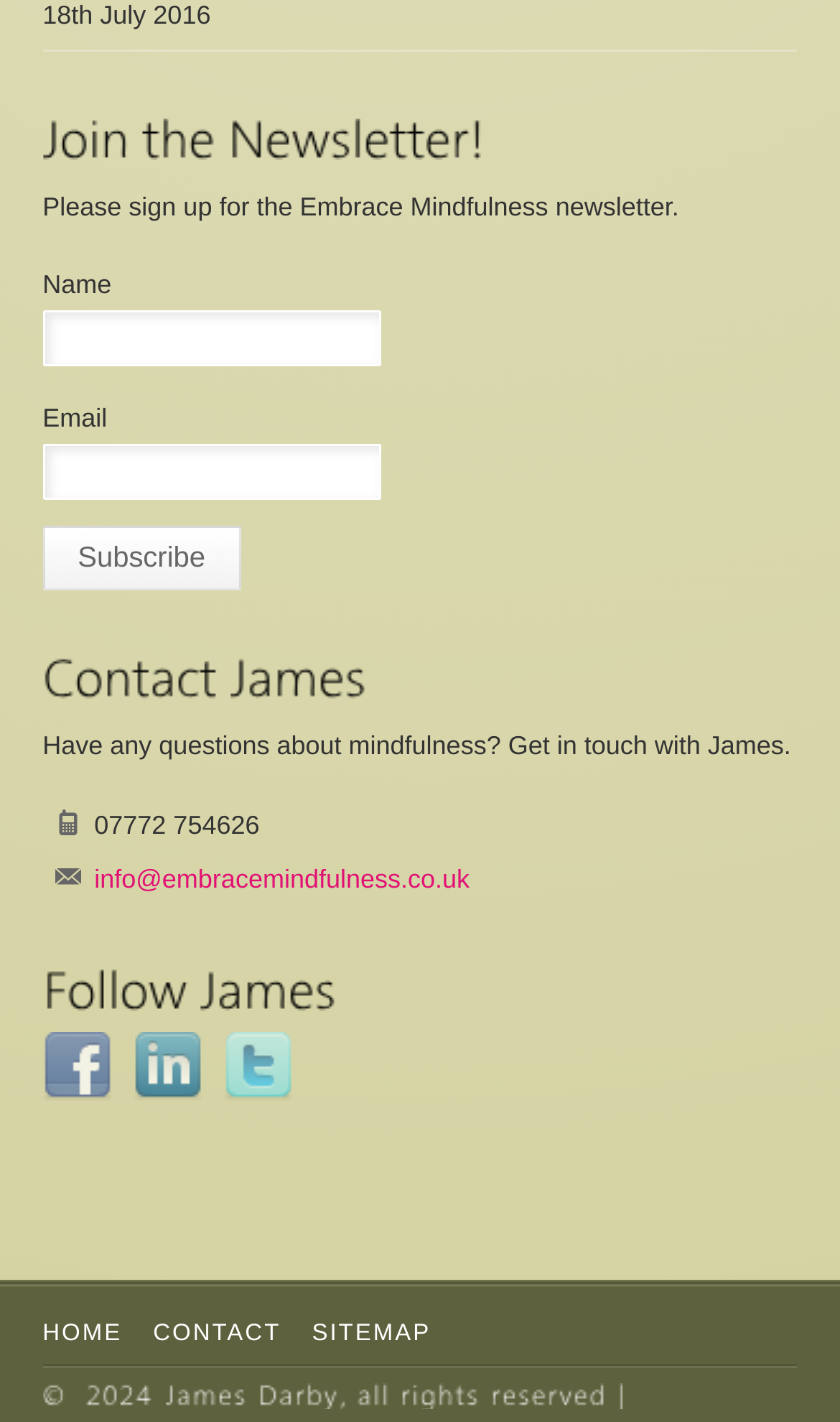Identify the bounding box coordinates of the area that should be clicked in order to complete the given instruction: "Go to the home page". The bounding box coordinates should be four float numbers between 0 and 1, i.e., [left, top, right, bottom].

[0.051, 0.93, 0.171, 0.948]